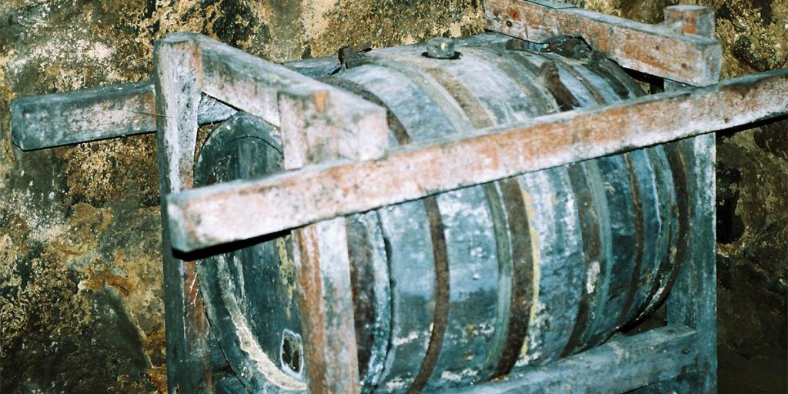What is the texture of the walls surrounding the barrel?
Please answer the question with a single word or phrase, referencing the image.

Coarse